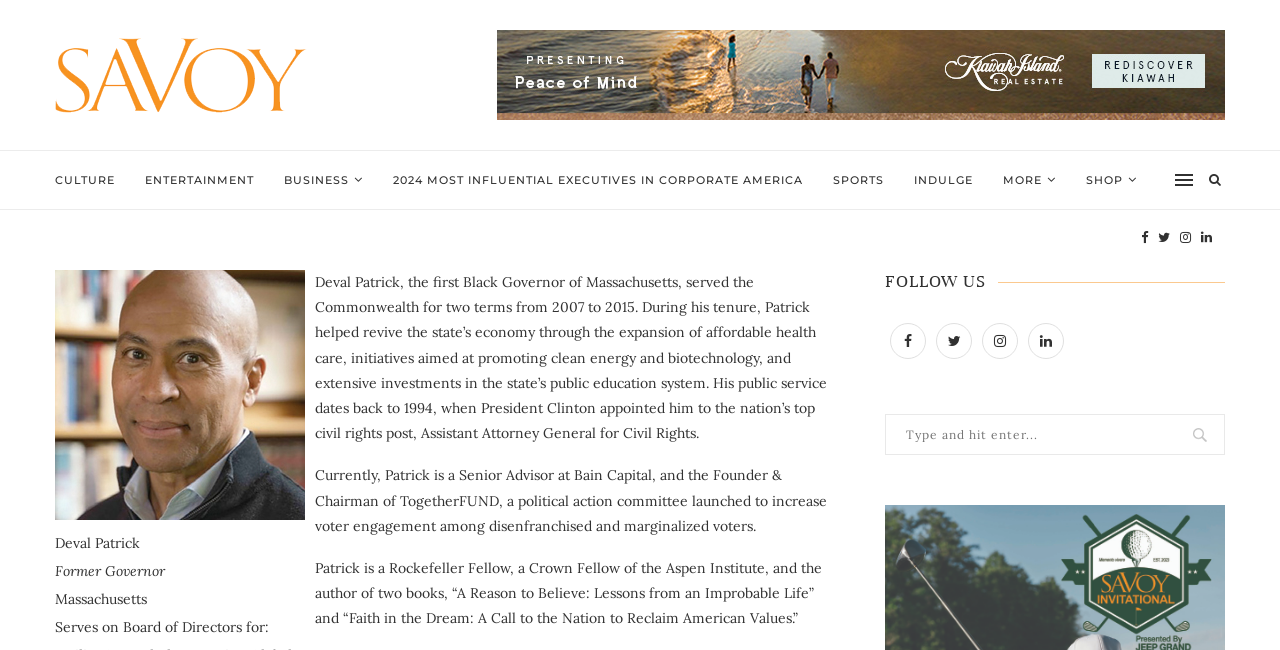Identify the bounding box coordinates for the element you need to click to achieve the following task: "Click on the Savoy link". The coordinates must be four float values ranging from 0 to 1, formatted as [left, top, right, bottom].

[0.043, 0.058, 0.252, 0.173]